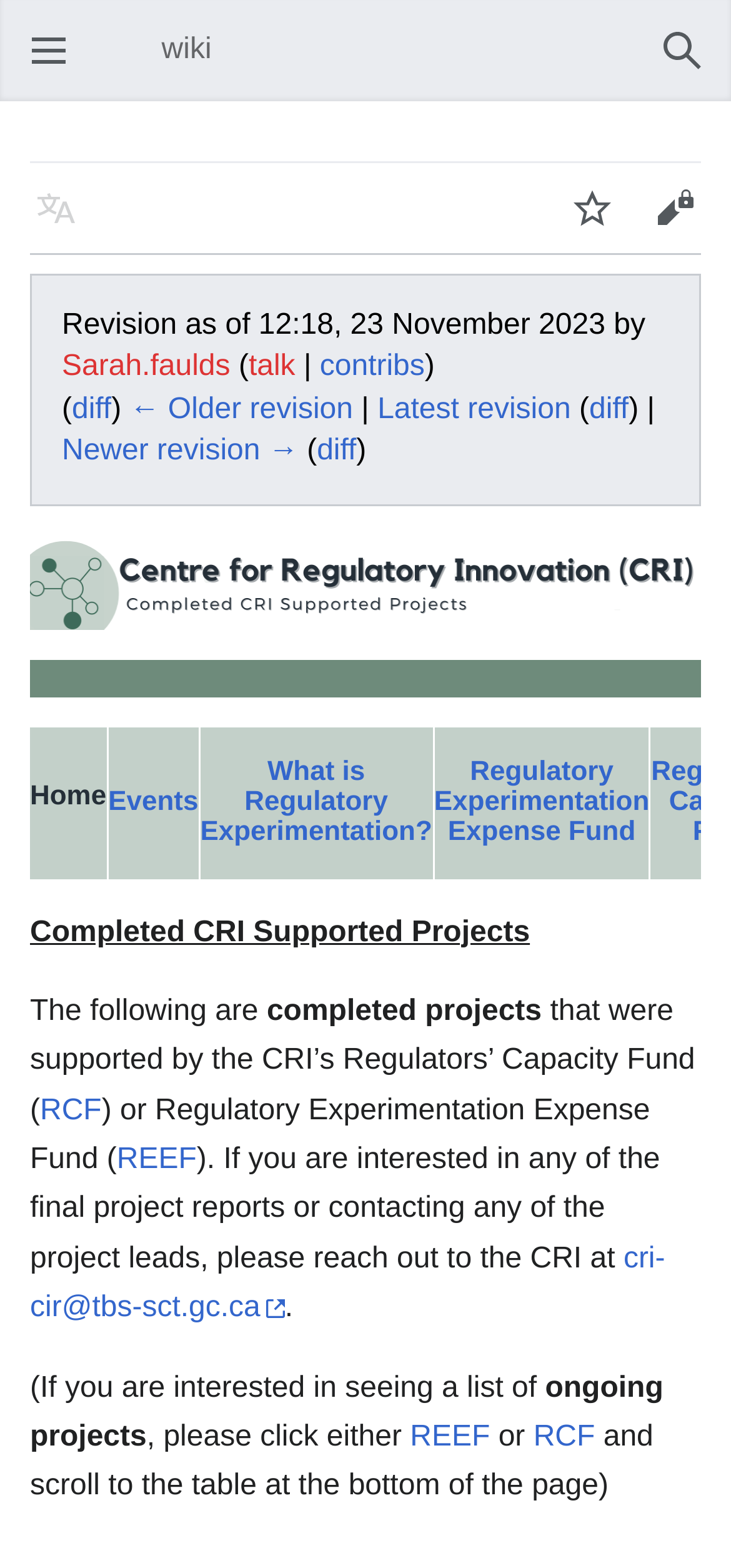Please specify the bounding box coordinates of the element that should be clicked to execute the given instruction: 'Search'. Ensure the coordinates are four float numbers between 0 and 1, expressed as [left, top, right, bottom].

[0.877, 0.006, 0.99, 0.059]